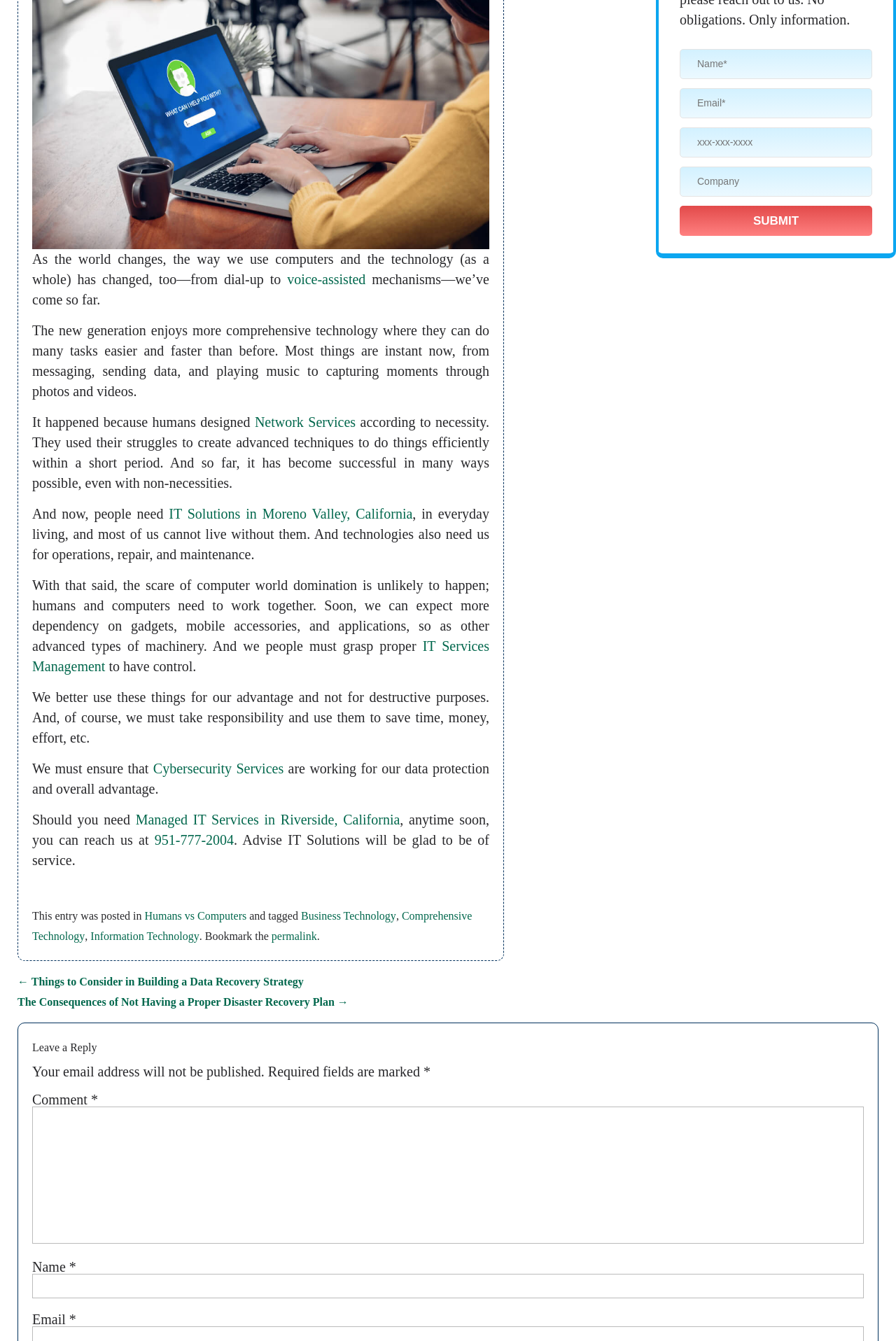Provide the bounding box coordinates for the UI element that is described as: "parent_node: Name * name="author"".

[0.036, 0.95, 0.964, 0.968]